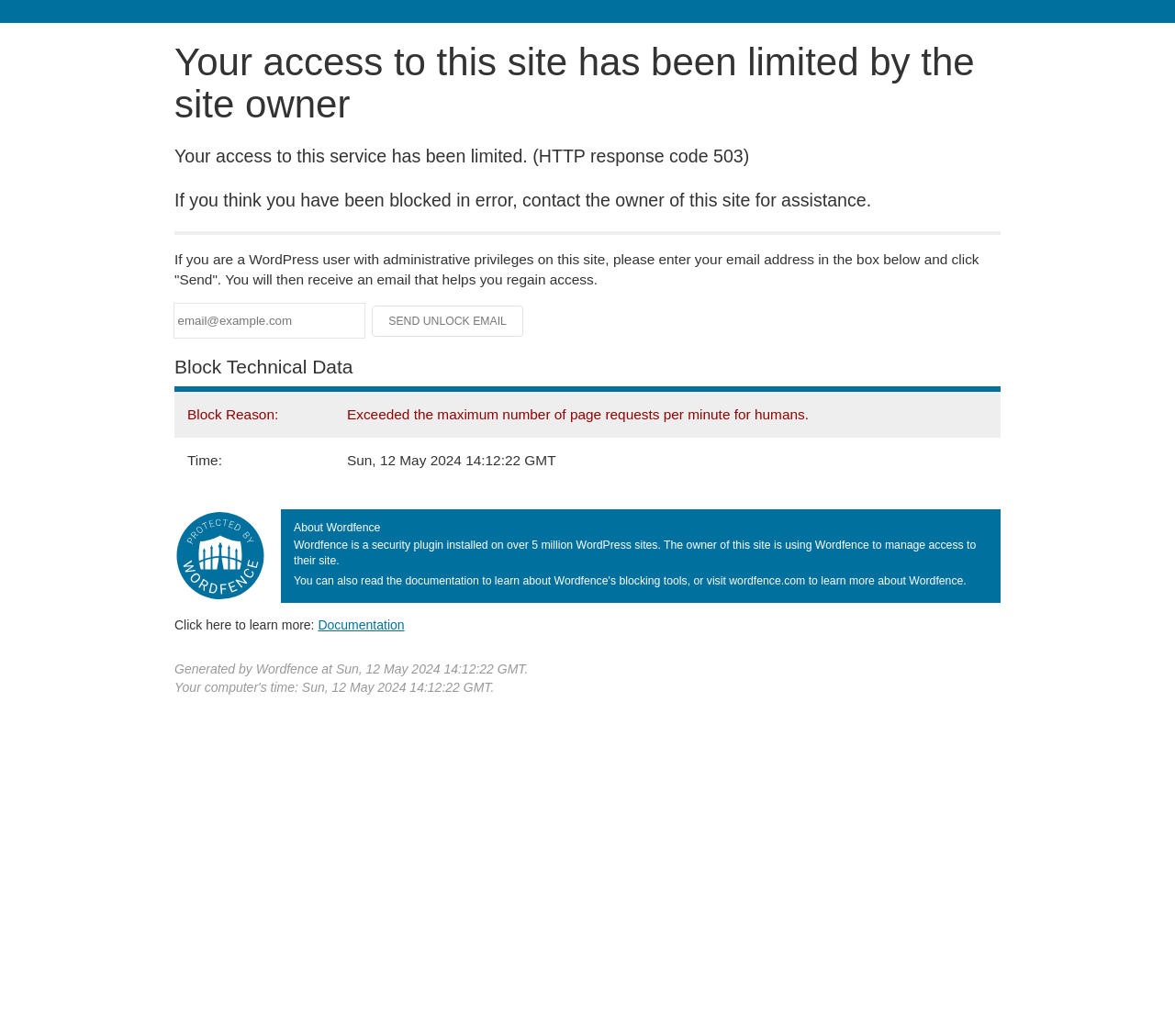Please reply to the following question with a single word or a short phrase:
What is the name of the security plugin?

Wordfence